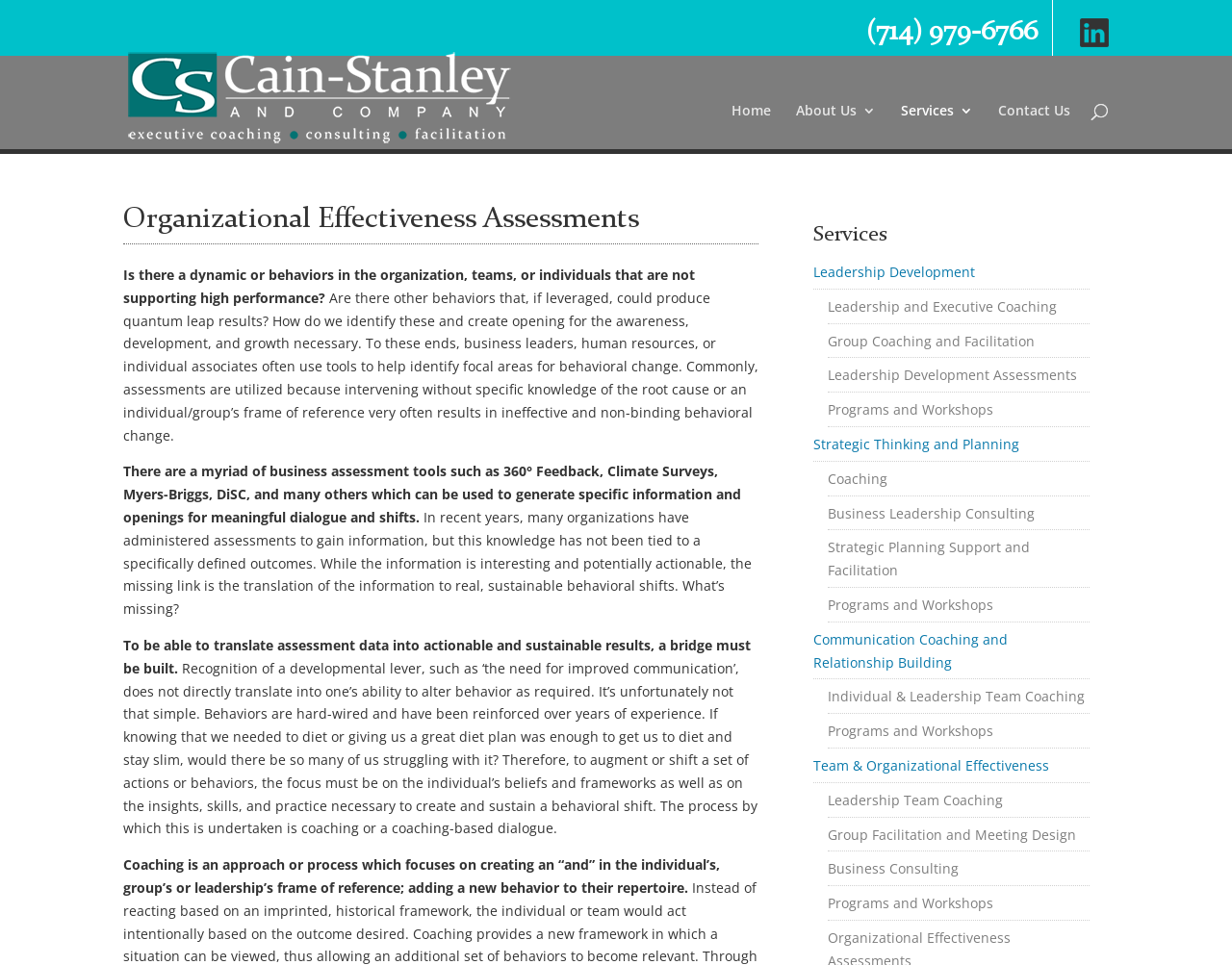Generate a comprehensive caption for the webpage you are viewing.

The webpage is about Cain-Stanley & Co, a company that provides Organizational Effectiveness Assessments to ensure high performance for businesses in the Orange County and Los Angeles areas. 

At the top of the page, there is a phone number "(714) 979-6766" and a link to Cain-Stanley & Company, accompanied by the company's logo. 

Below the company information, there is a navigation menu with links to "Home", "About Us 3", "Services 3", and "Contact Us". 

To the right of the navigation menu, there is a search bar with a label "Search for:". 

The main content of the page is divided into two sections. The first section has a heading "Organizational Effectiveness Assessments" and consists of five paragraphs of text. The text discusses the importance of identifying and addressing behavioral changes in organizations to achieve high performance. It also explains how assessments can be used to generate specific information and openings for meaningful dialogue and shifts, but notes that simply having this information is not enough to produce sustainable behavioral changes. 

The second section has a heading "Services" and lists various services offered by the company, including Leadership Development, Leadership and Executive Coaching, Group Coaching and Facilitation, and more. Each service is represented by a link.